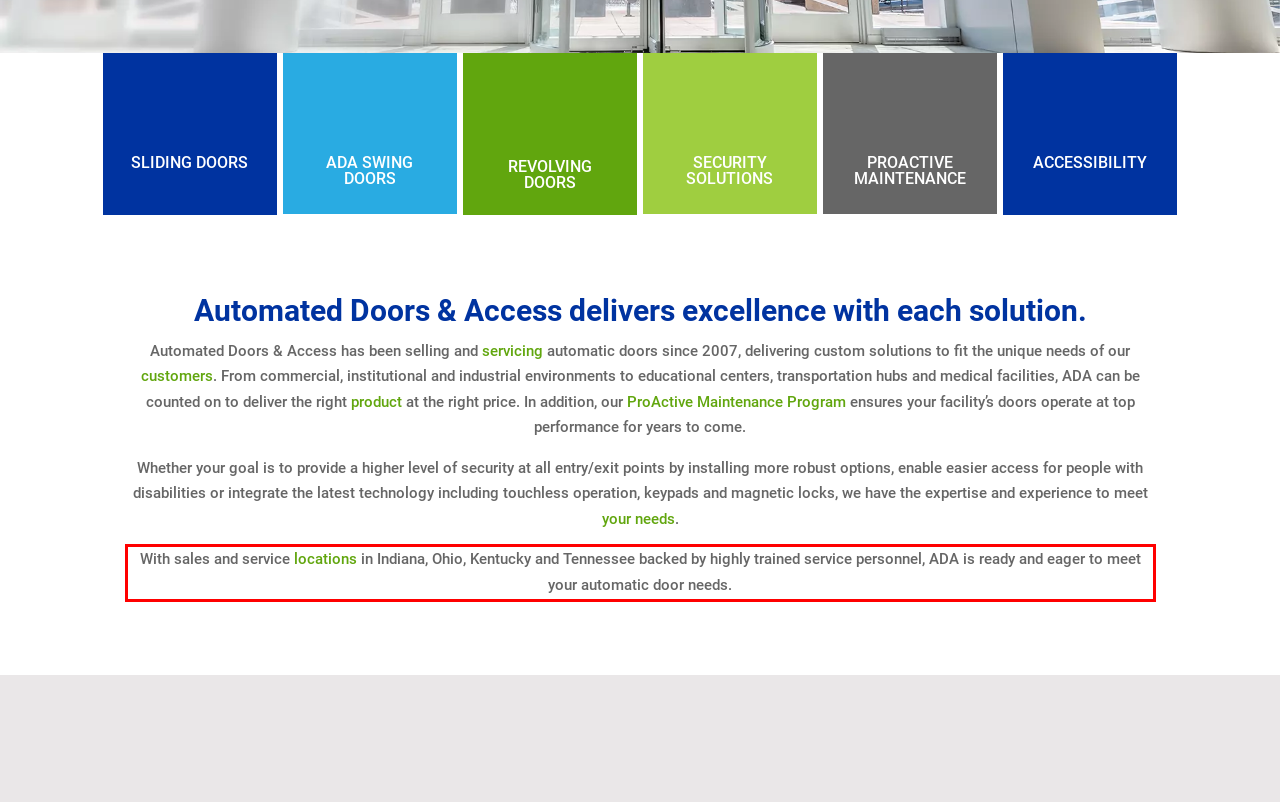Please identify and extract the text content from the UI element encased in a red bounding box on the provided webpage screenshot.

With sales and service locations in Indiana, Ohio, Kentucky and Tennessee backed by highly trained service personnel, ADA is ready and eager to meet your automatic door needs.